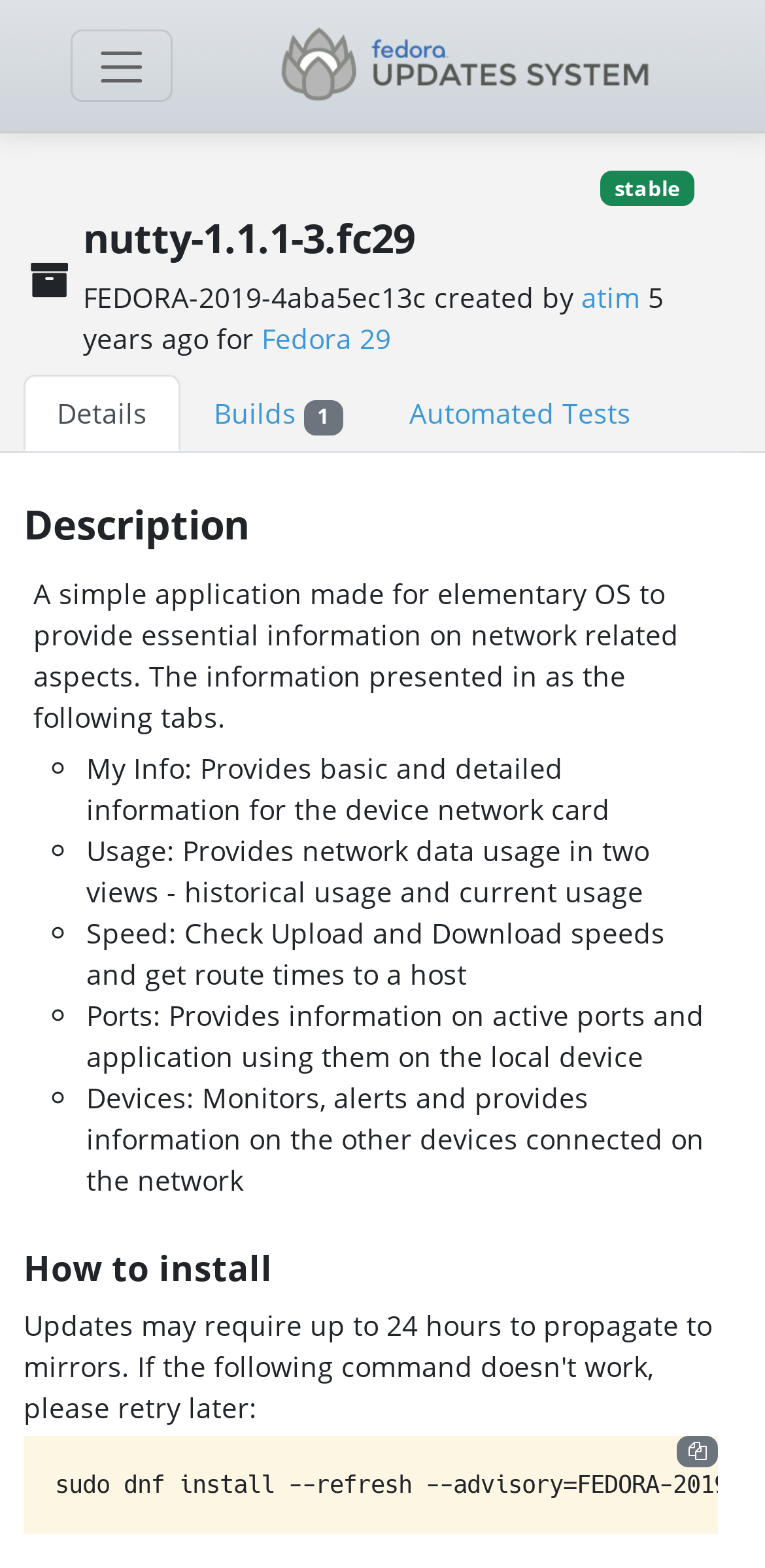What is the purpose of the application?
Identify the answer in the screenshot and reply with a single word or phrase.

Provide network related information